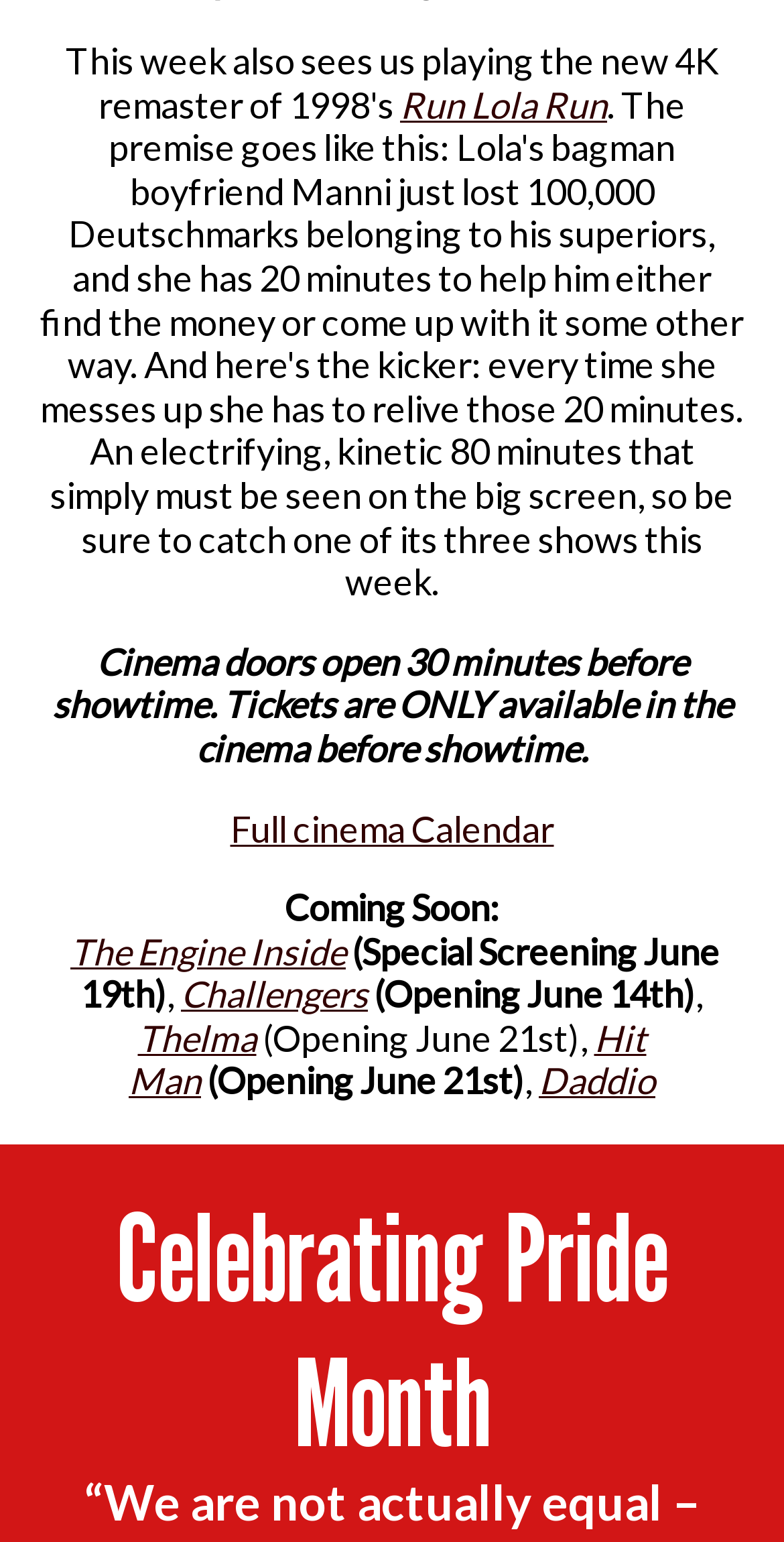What is the title of the special screening on June 19th?
Use the image to answer the question with a single word or phrase.

The Engine Inside